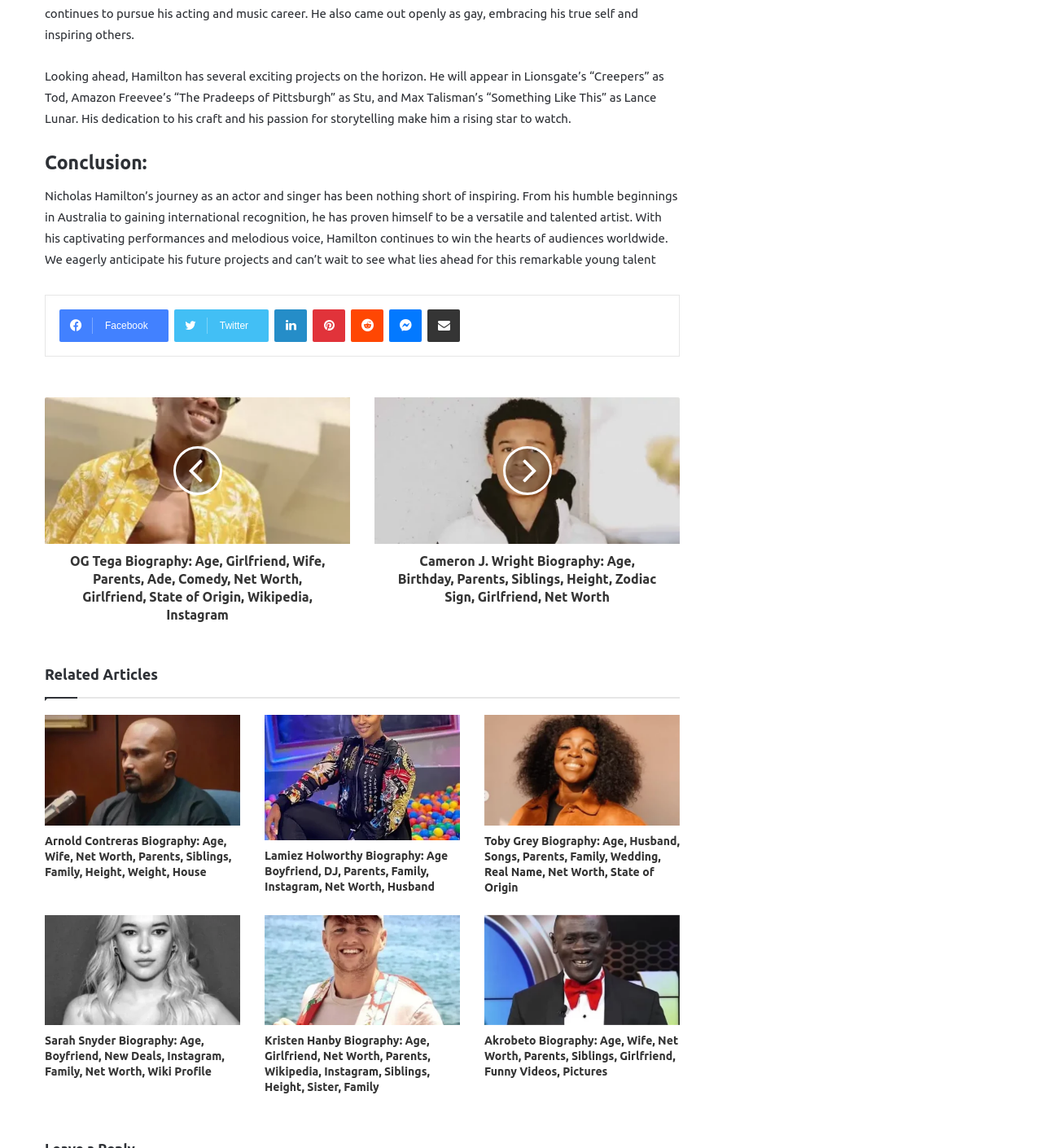Identify the bounding box coordinates necessary to click and complete the given instruction: "Click the Body Mass Index BMI Calculator Women link".

None